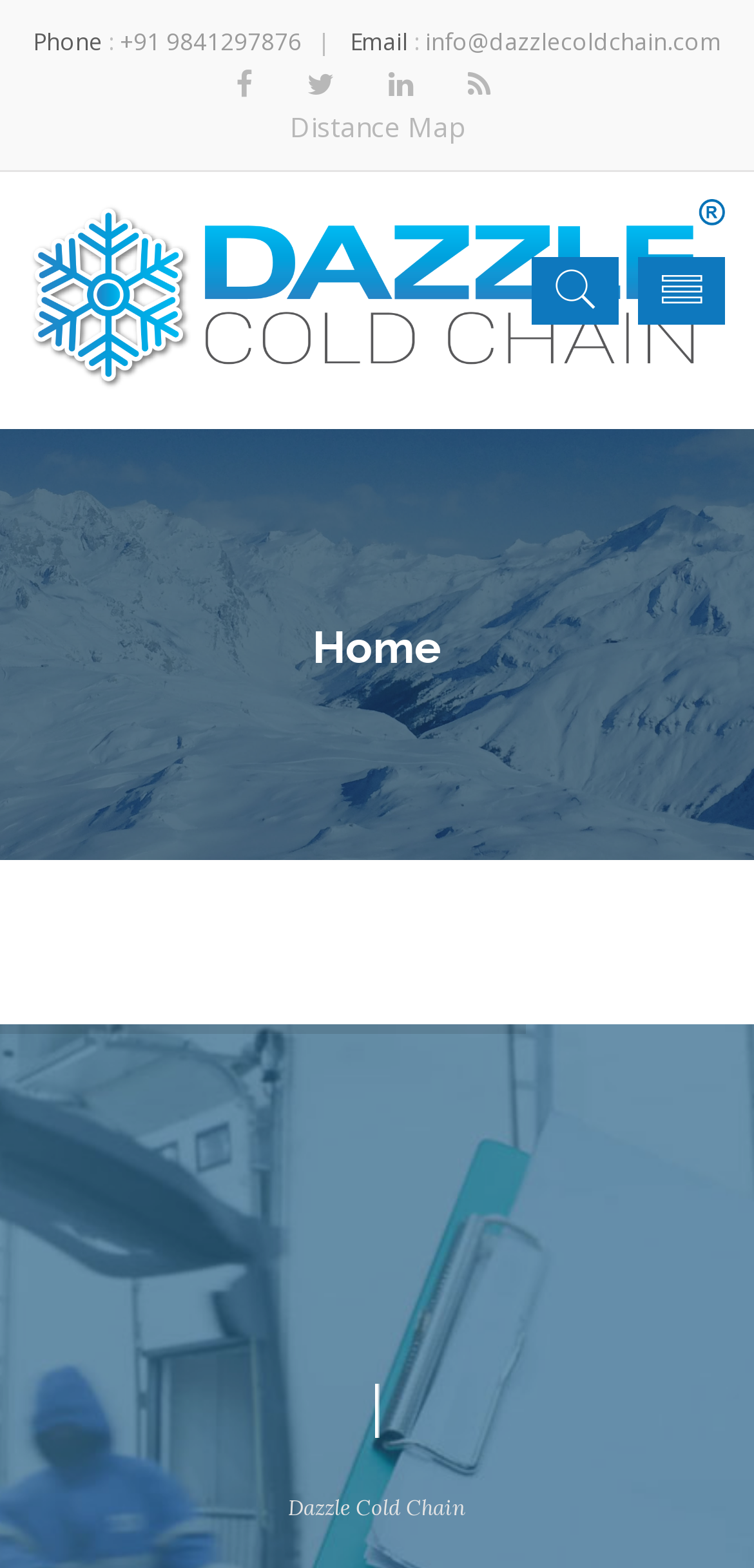How many social media links are on the webpage?
Answer with a single word or phrase, using the screenshot for reference.

4